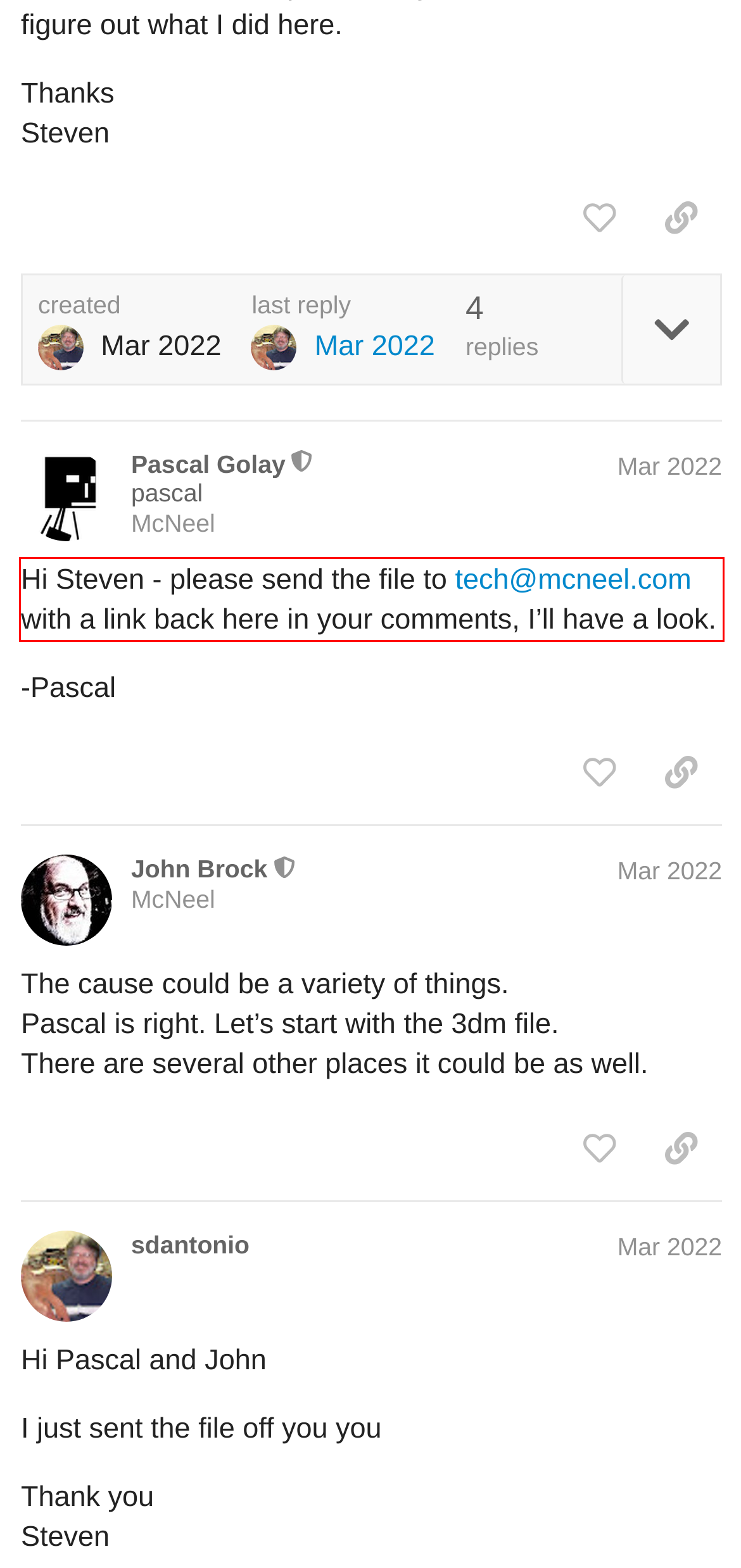Your task is to recognize and extract the text content from the UI element enclosed in the red bounding box on the webpage screenshot.

Hi Steven - please send the file to tech@mcneel.com with a link back here in your comments, I’ll have a look.